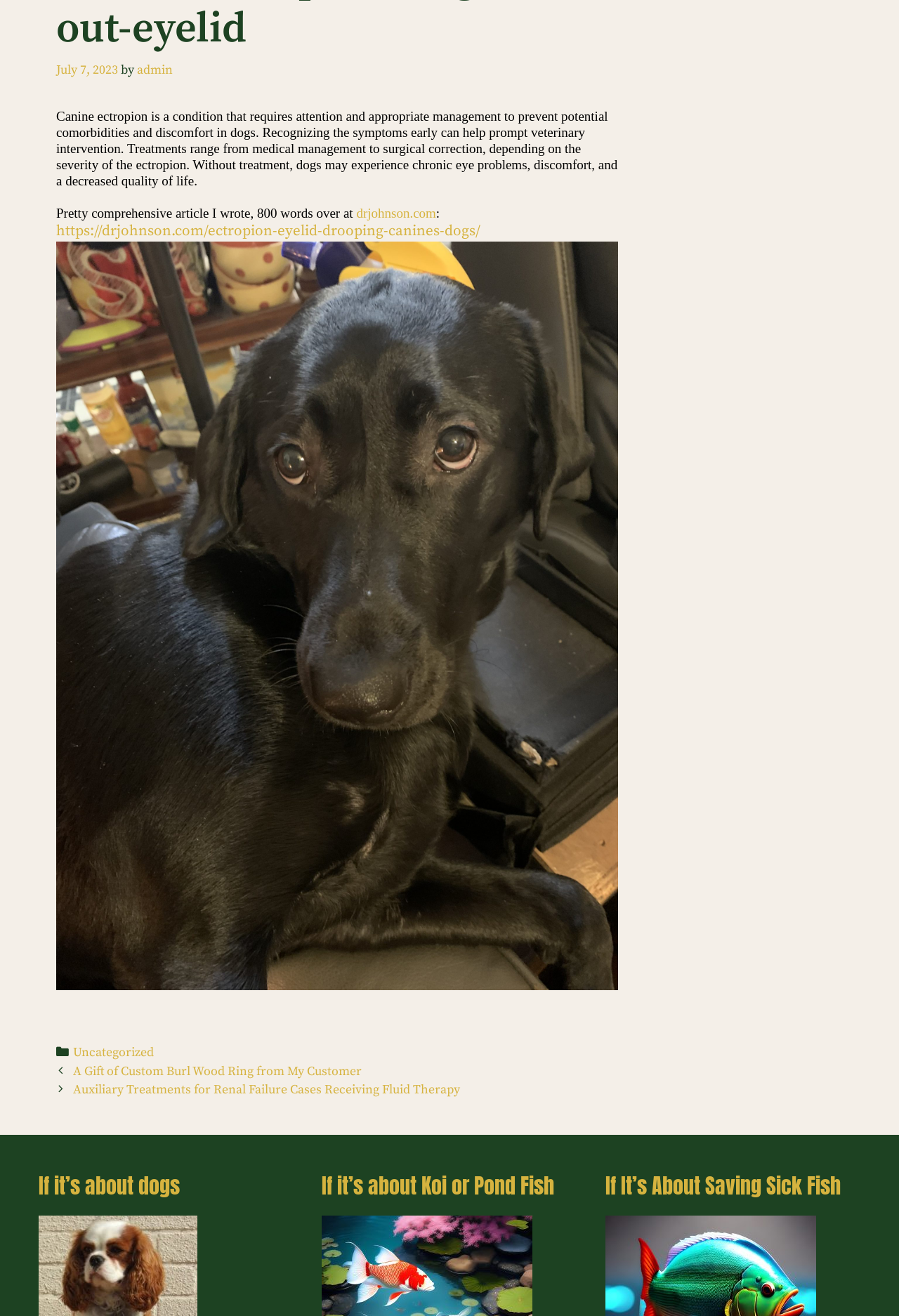What is the date mentioned at the top?
Answer the question based on the image using a single word or a brief phrase.

July 7, 2023